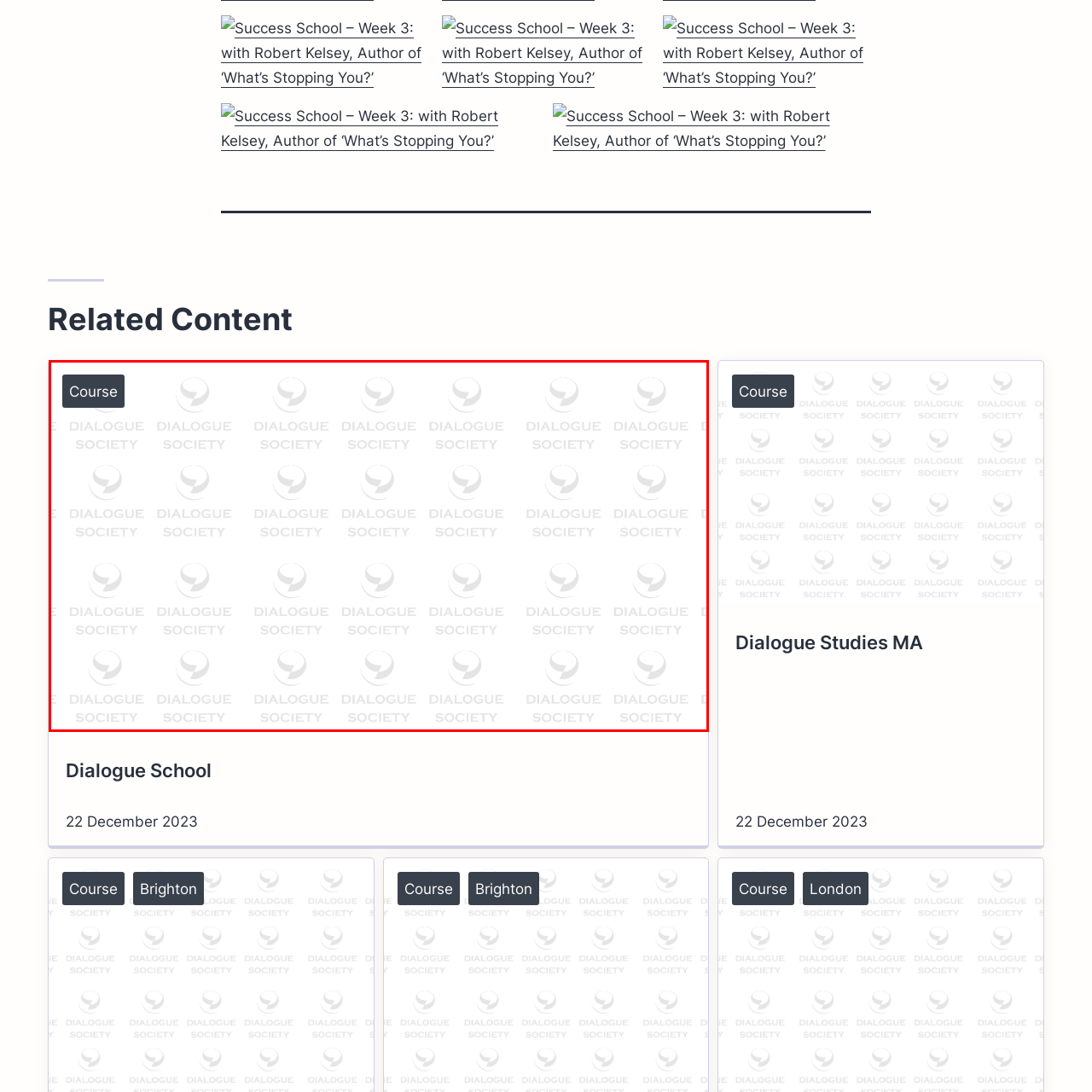Please scrutinize the portion of the image inside the purple boundary and provide an elaborate answer to the question below, relying on the visual elements: 
What is the purpose of the promotional material?

The caption explains that the promotional material 'effectively combines aesthetic elements with user engagement features, designed to attract prospective students and foster interest in dialogue studies', which implies that the purpose of the promotional material is to attract prospective students.